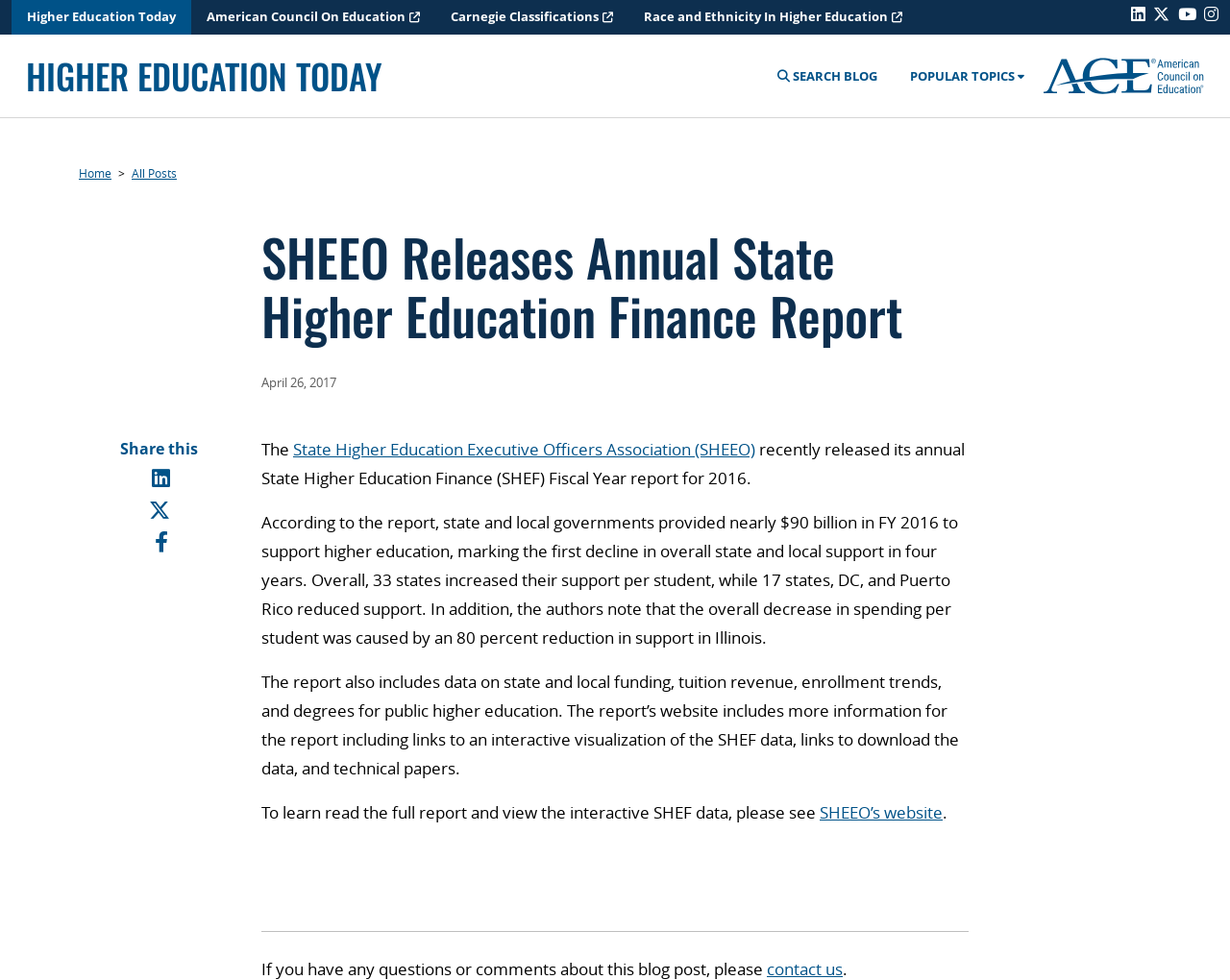Please identify the bounding box coordinates of the region to click in order to complete the given instruction: "Read the full report on SHEEO's website". The coordinates should be four float numbers between 0 and 1, i.e., [left, top, right, bottom].

[0.666, 0.817, 0.766, 0.84]